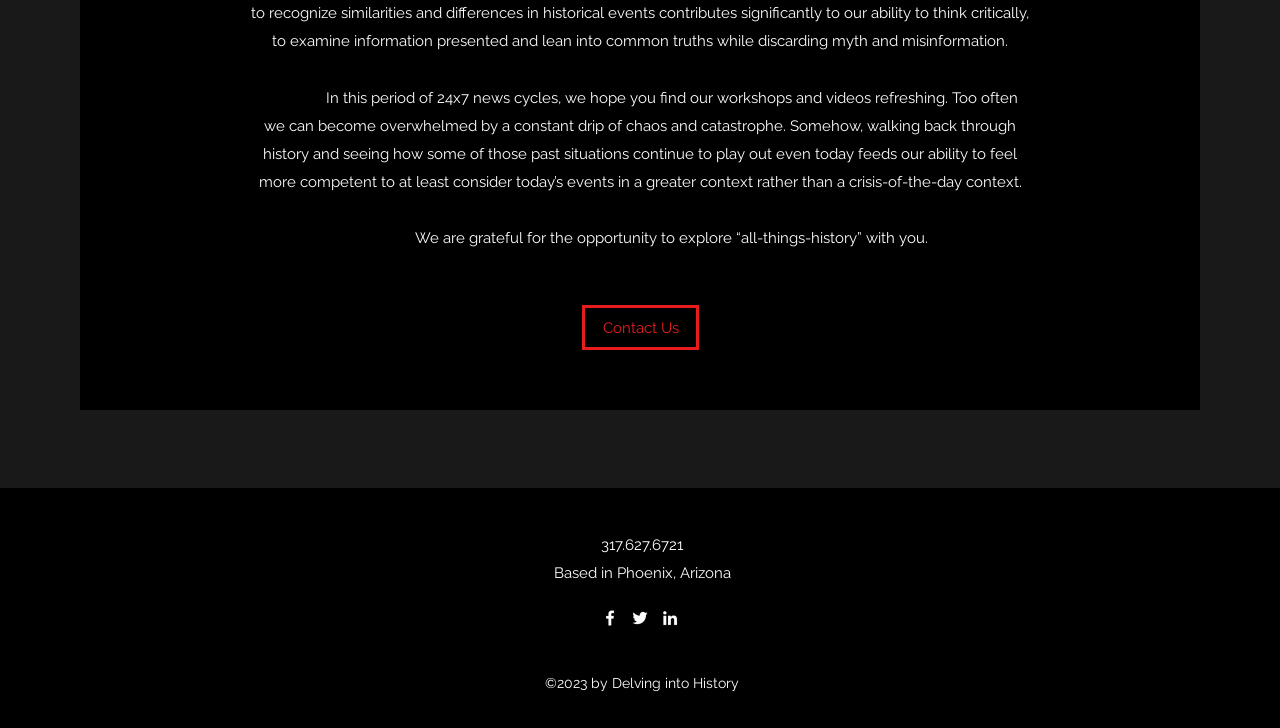Provide the bounding box coordinates of the HTML element this sentence describes: "Contact Us".

[0.455, 0.419, 0.546, 0.481]